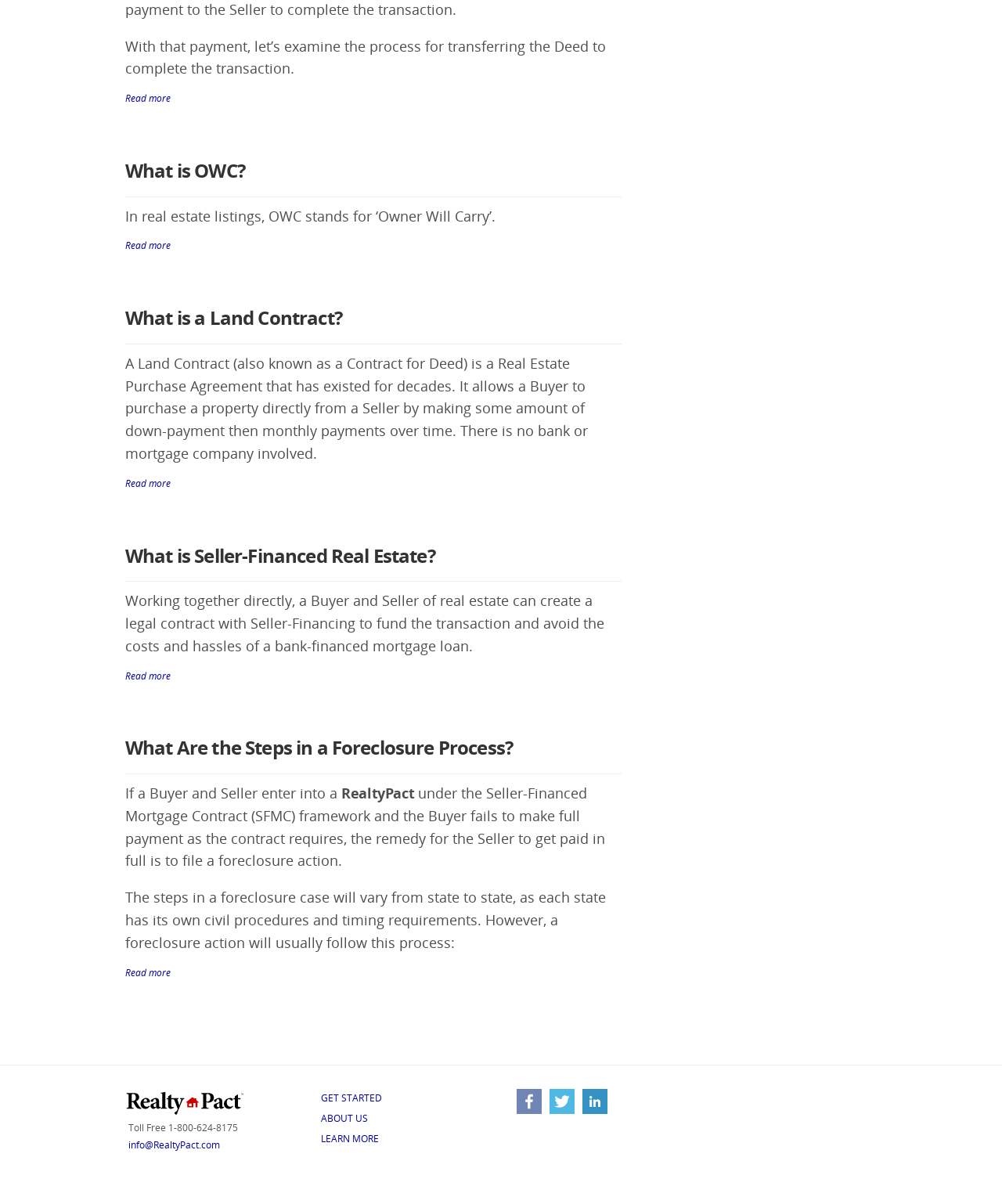Given the description "info@RealtyPact.com", determine the bounding box of the corresponding UI element.

[0.128, 0.945, 0.22, 0.956]